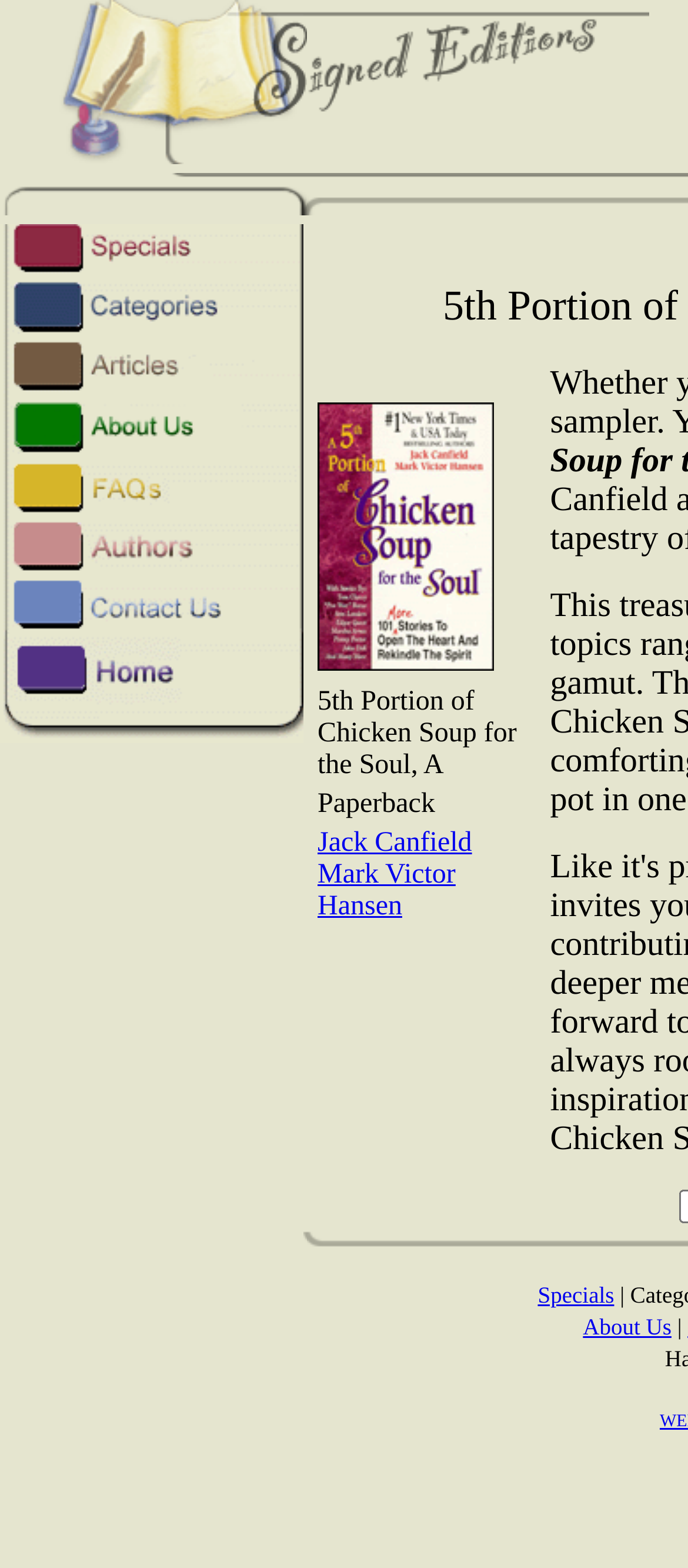Describe all the key features of the webpage in detail.

This webpage appears to be a product page for the book "5th Portion of Chicken Soup for the Soul, A" by Jack Canfield and Mark Victor Hansen. At the top of the page, there is a navigation menu with a "Home" link and an image, followed by a series of empty table cells. Below this, there is a larger table cell containing the book's title, authors, and publication format (paperback).

The book's title, "5th Portion of Chicken Soup for the Soul, A", is displayed prominently in the center of the page, with the authors' names, Jack Canfield and Mark Victor Hansen, listed below it. The publication format, "Paperback", is also listed below the title.

To the right of the book's information, there are several links, including "Specials" and "About Us", which are likely navigation links to other parts of the website. There is also a vertical separator line between these links.

At the very top of the page, there is a small image and a link labeled "nav menu top frame", which may be a navigation menu or a logo. There are also several empty table cells scattered throughout the page, which may be used for layout or styling purposes.

Overall, the page has a simple and clean design, with a focus on displaying the book's information and providing navigation links to other parts of the website.